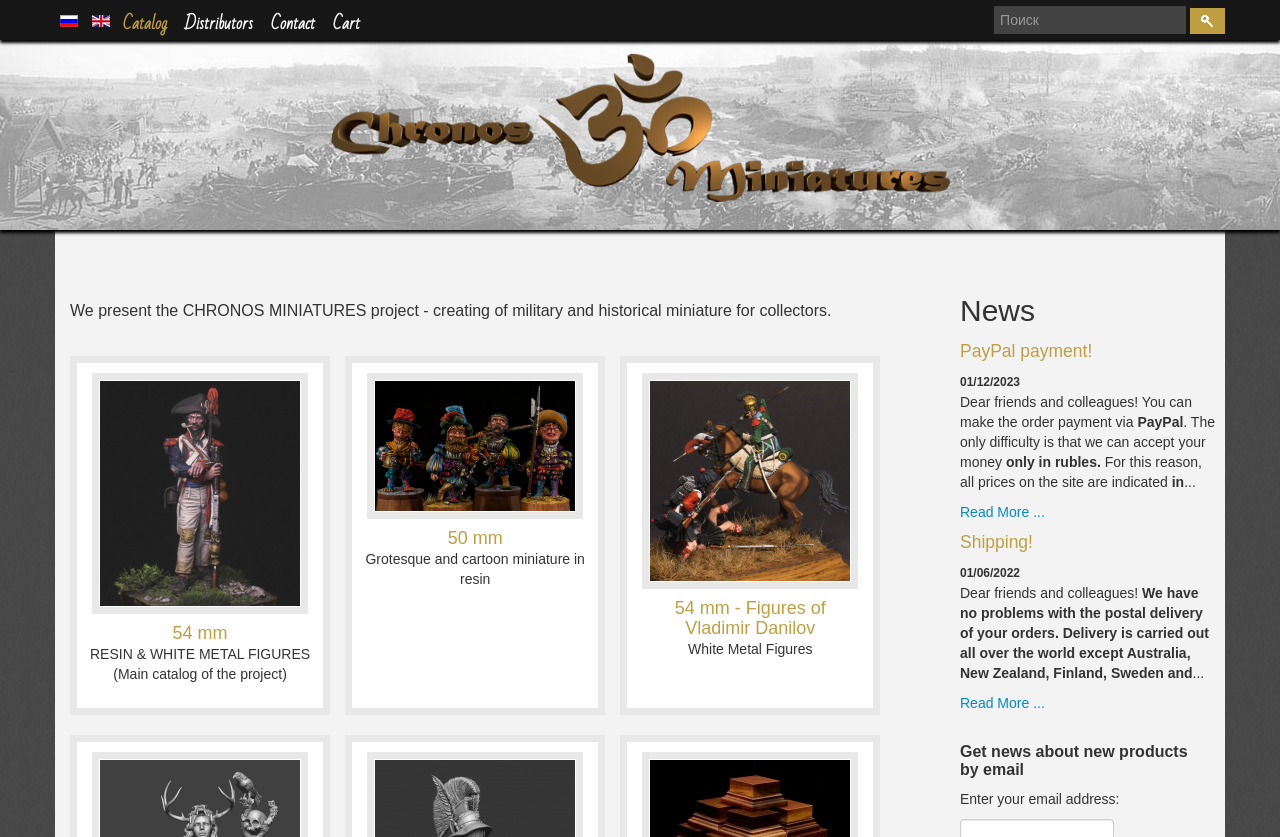Identify the coordinates of the bounding box for the element that must be clicked to accomplish the instruction: "Switch to Russian language".

[0.047, 0.014, 0.064, 0.033]